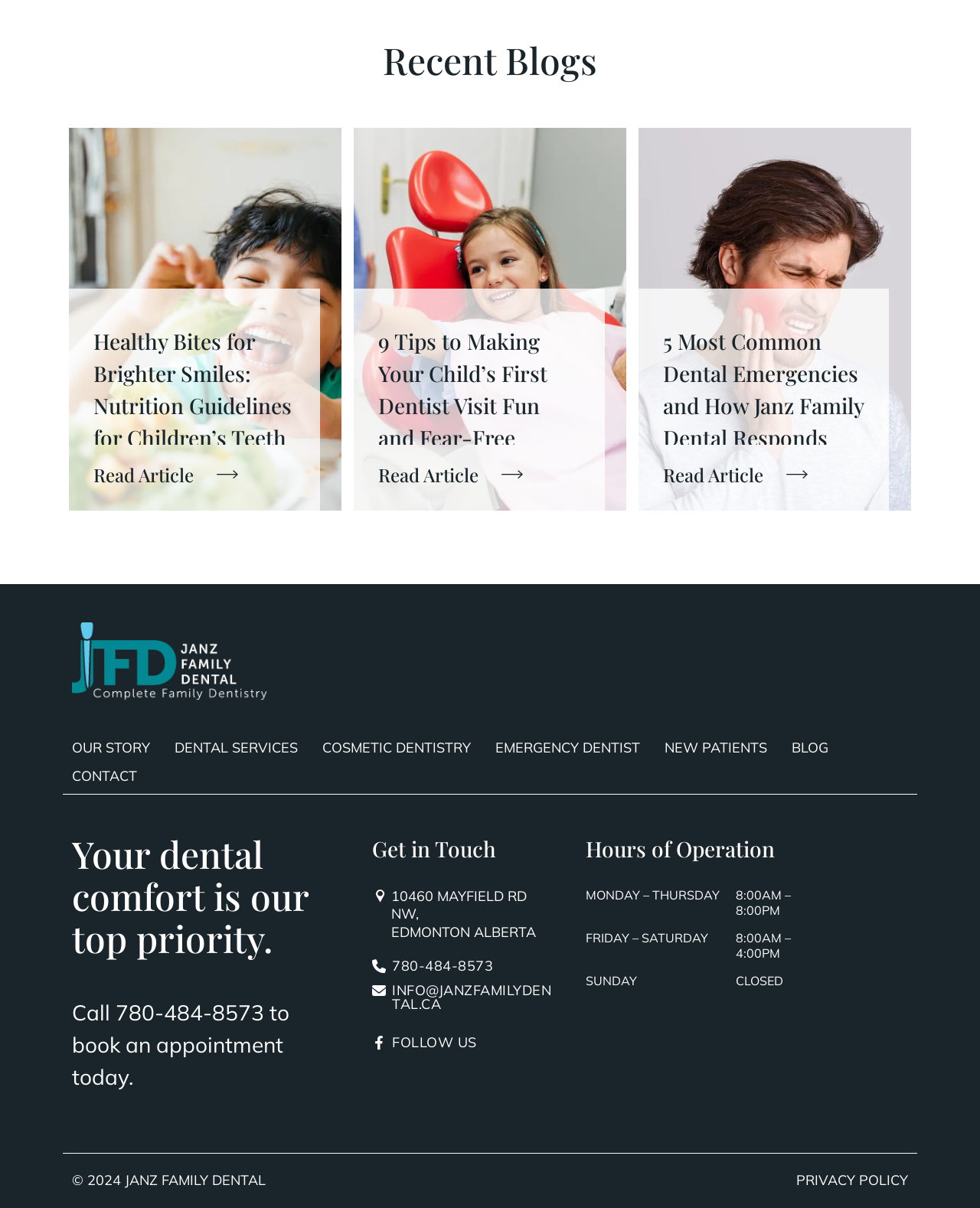Please respond to the question using a single word or phrase:
What is the title of the first blog post?

Healthy Bites for Brighter Smiles